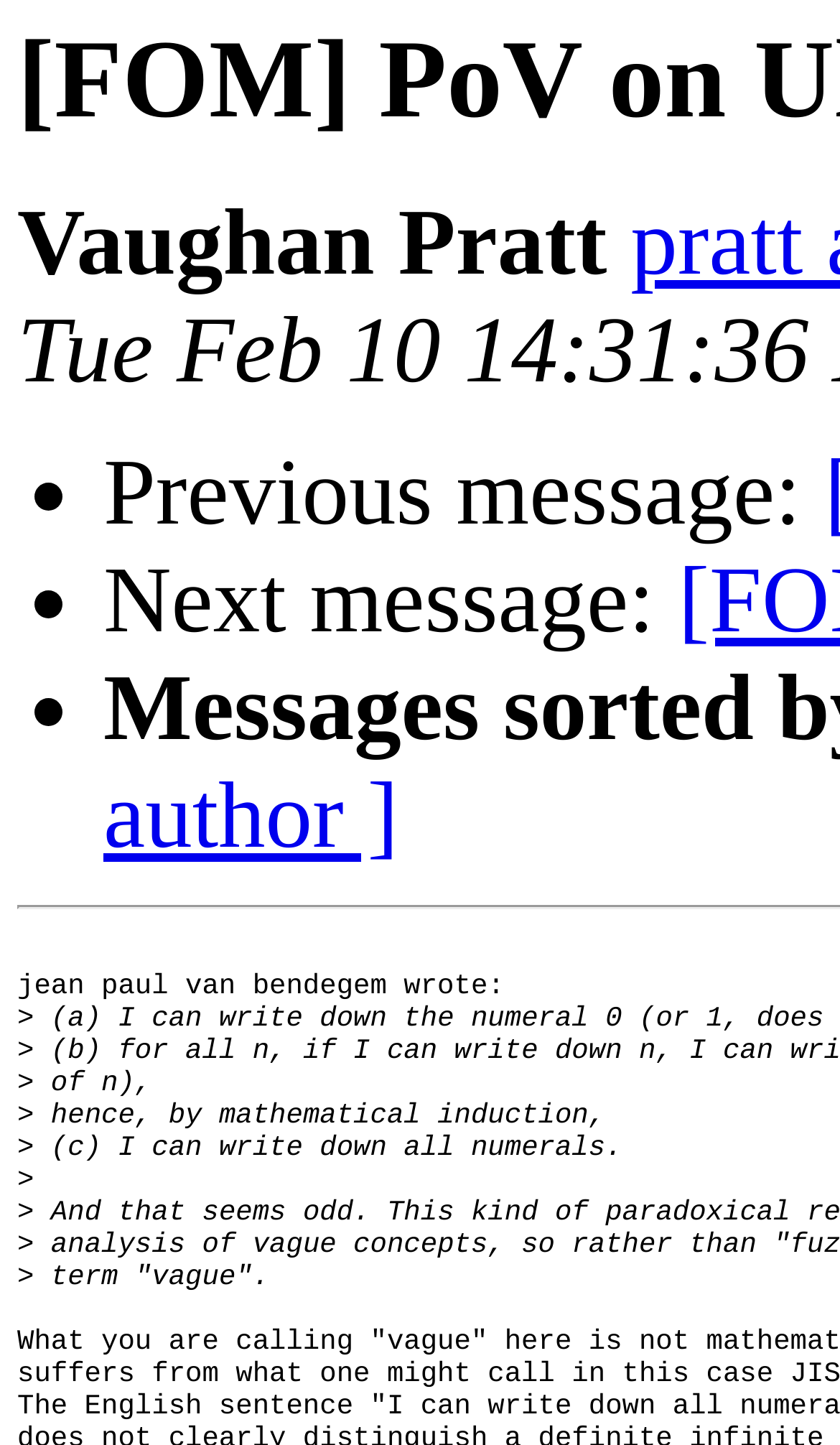What is the topic of discussion?
Please craft a detailed and exhaustive response to the question.

The topic of discussion is Ultrafinitism, which is inferred from the context of the message and the mathematical notation used in the text.